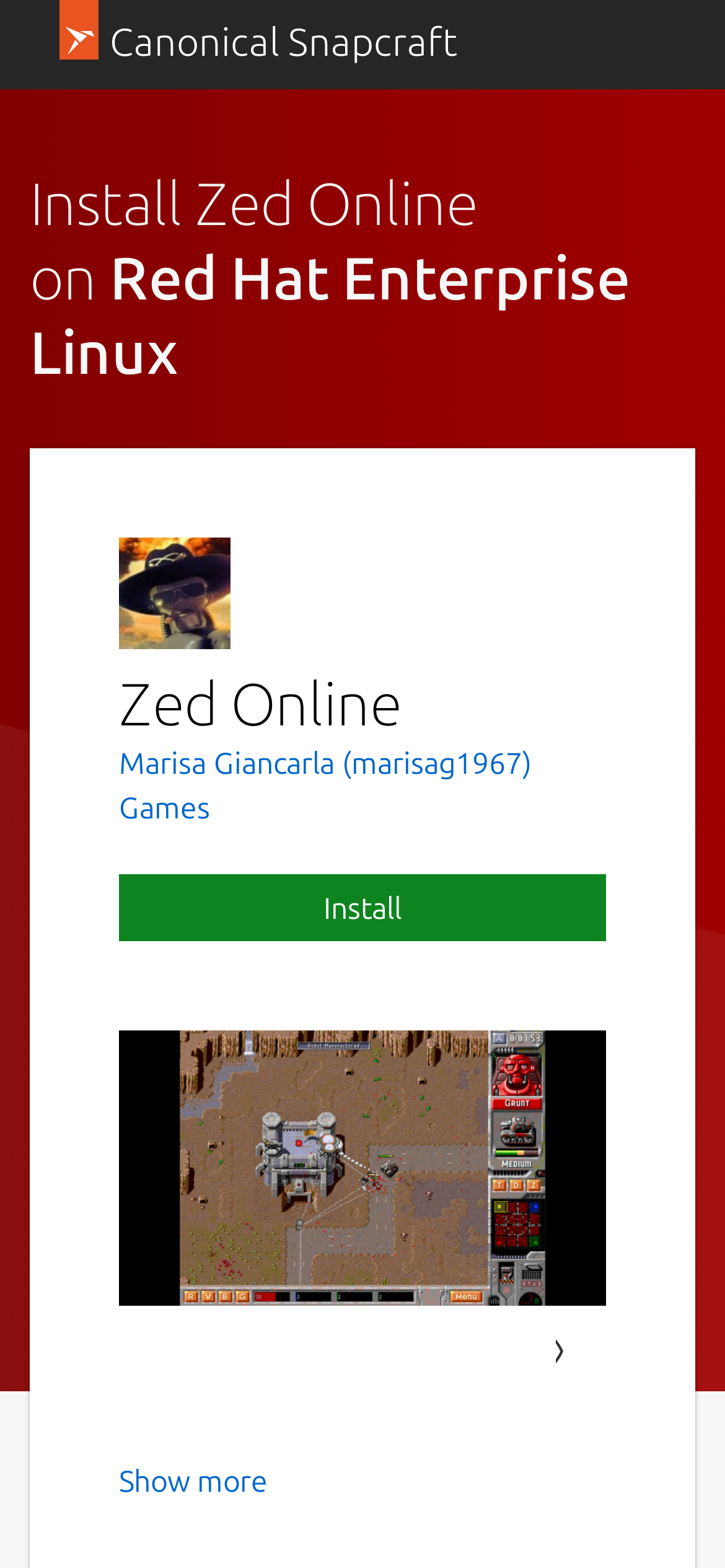Who is the author of Zed Online?
Using the visual information, respond with a single word or phrase.

Marisa Giancarla